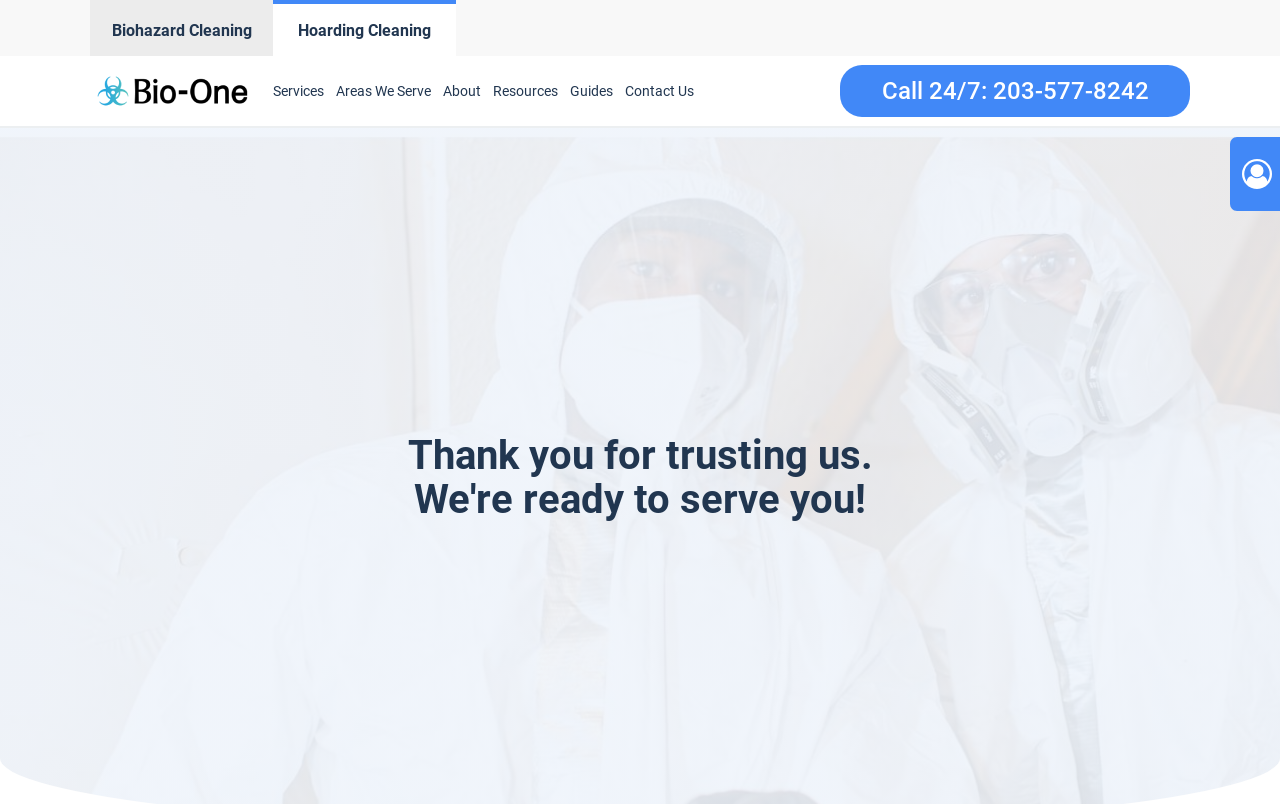Please mark the bounding box coordinates of the area that should be clicked to carry out the instruction: "Read About Us".

[0.341, 0.074, 0.38, 0.152]